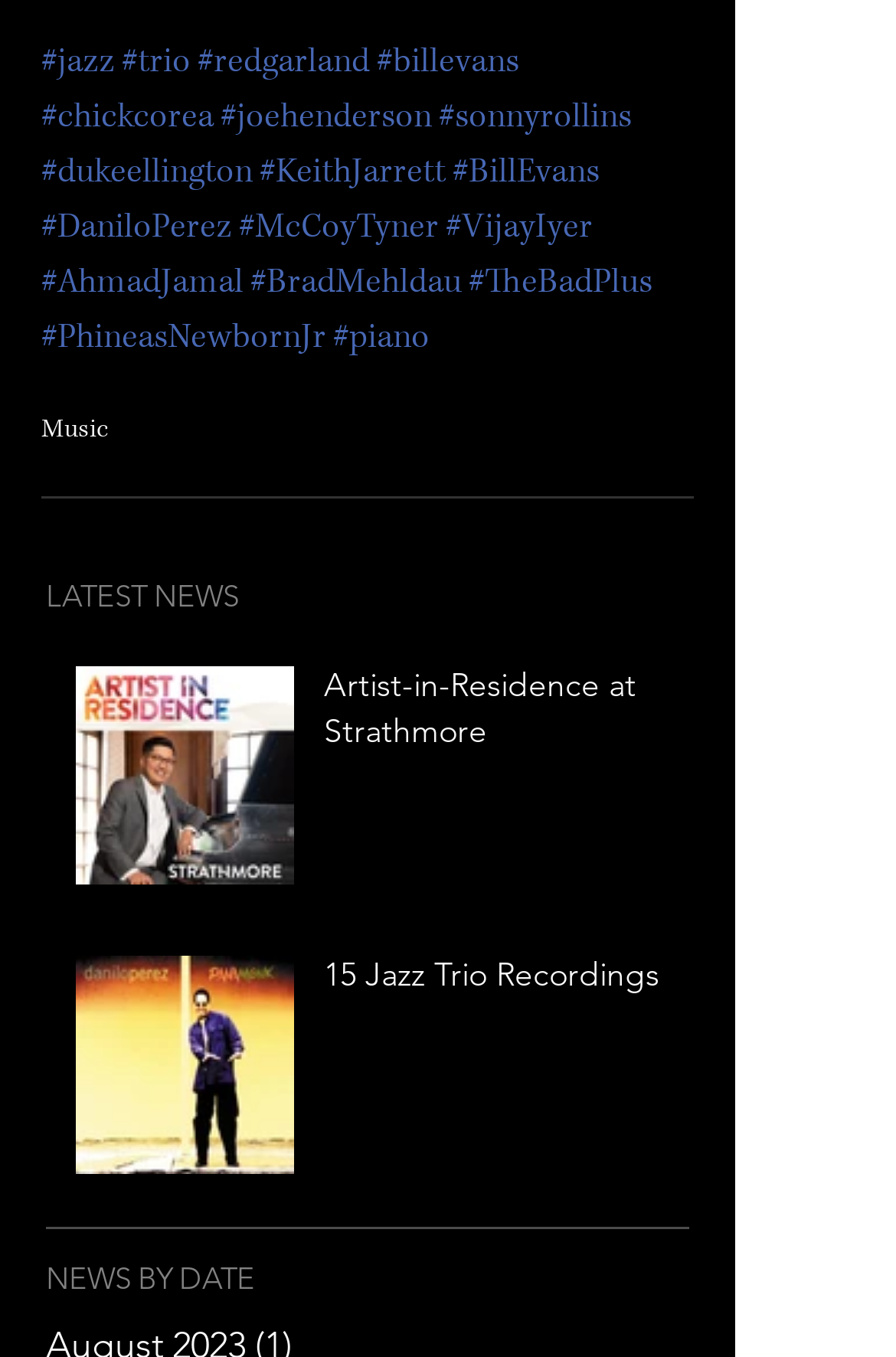Determine the bounding box coordinates in the format (top-left x, top-left y, bottom-right x, bottom-right y). Ensure all values are floating point numbers between 0 and 1. Identify the bounding box of the UI element described by: 15 Jazz Trio Recordings

[0.362, 0.703, 0.738, 0.75]